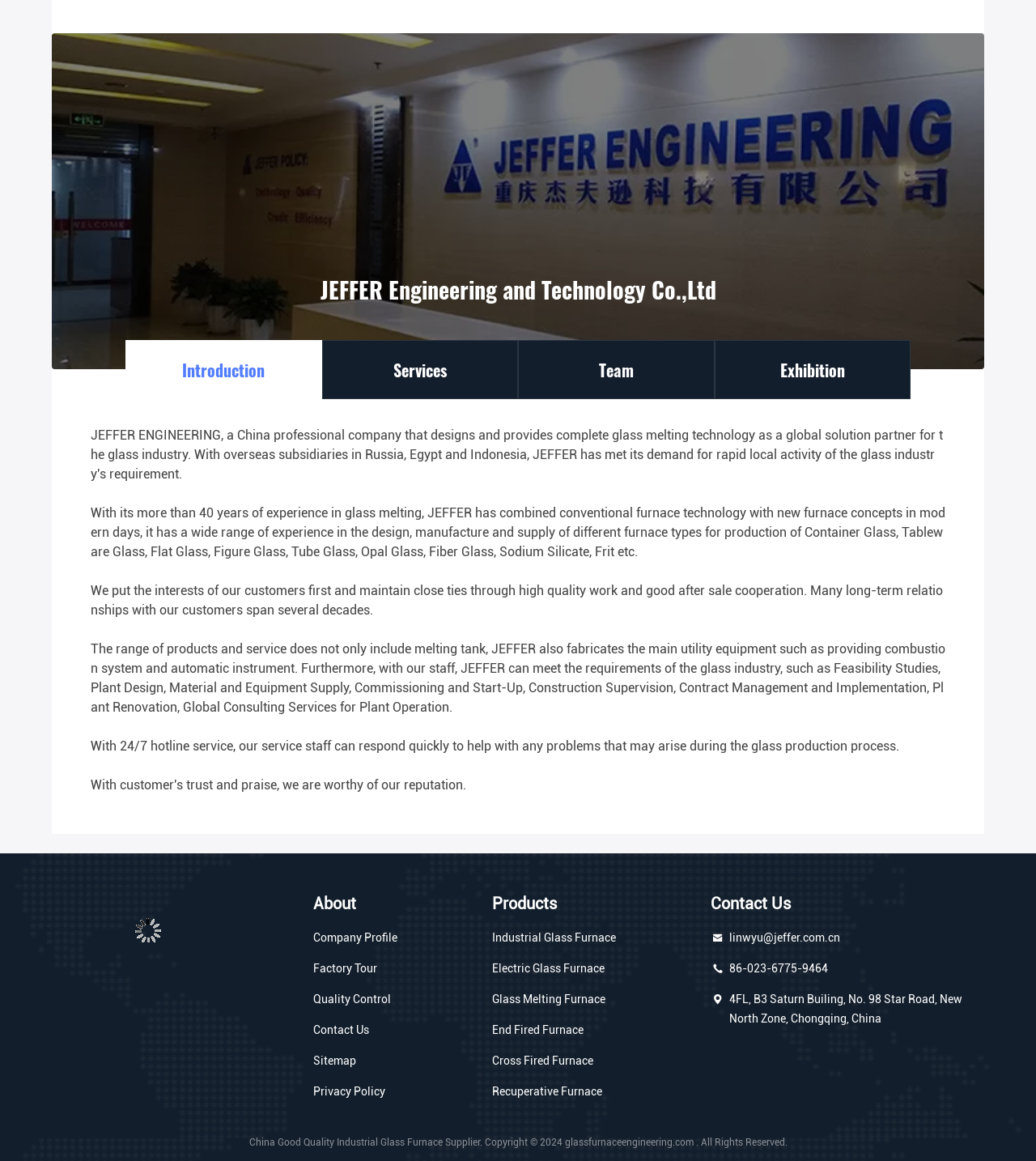Answer the question using only a single word or phrase: 
What is the company name?

JEFFER